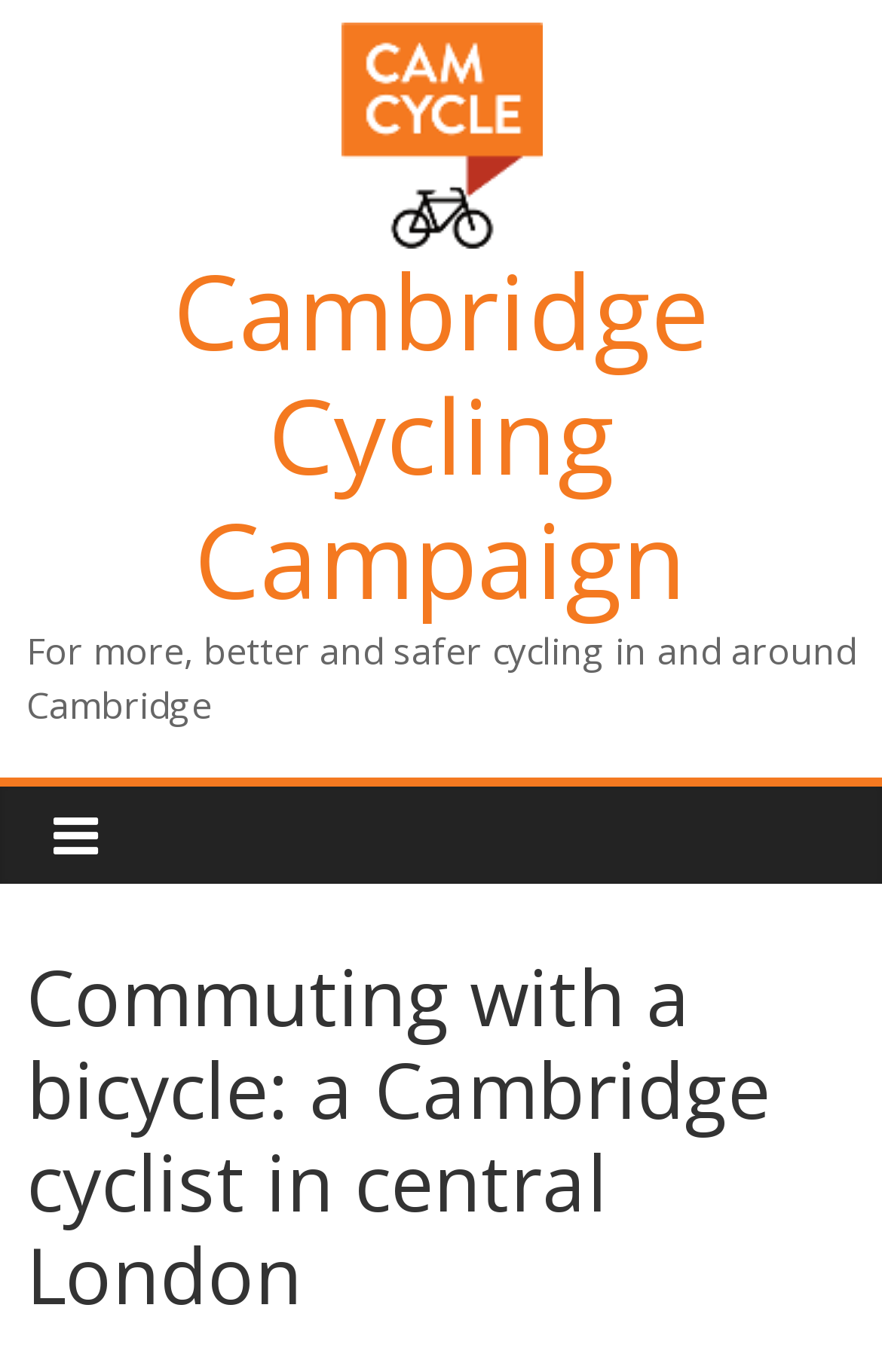Kindly respond to the following question with a single word or a brief phrase: 
What is the format of the article?

Newsletter